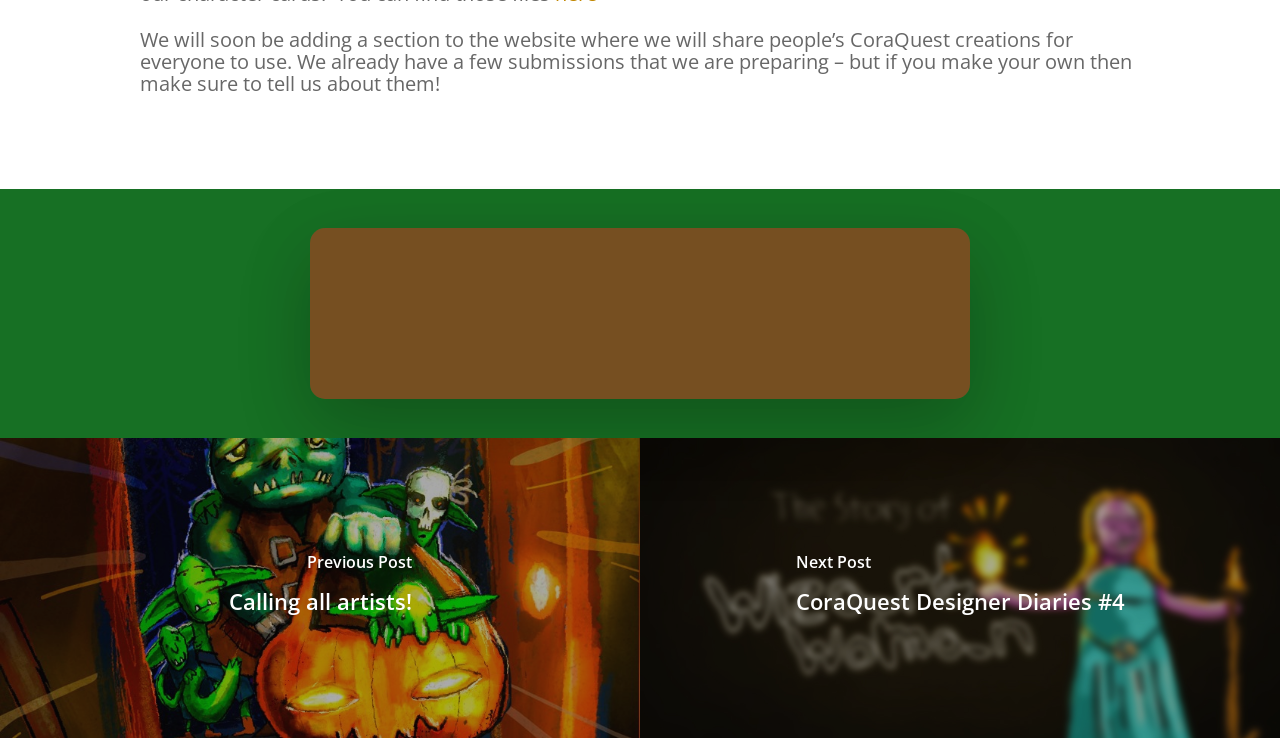What is the title of the next post?
Provide a comprehensive and detailed answer to the question.

The heading element with the bounding box coordinates [0.621, 0.739, 0.879, 0.844] indicates that the title of the next post is 'CoraQuest Designer Diaries #4'.